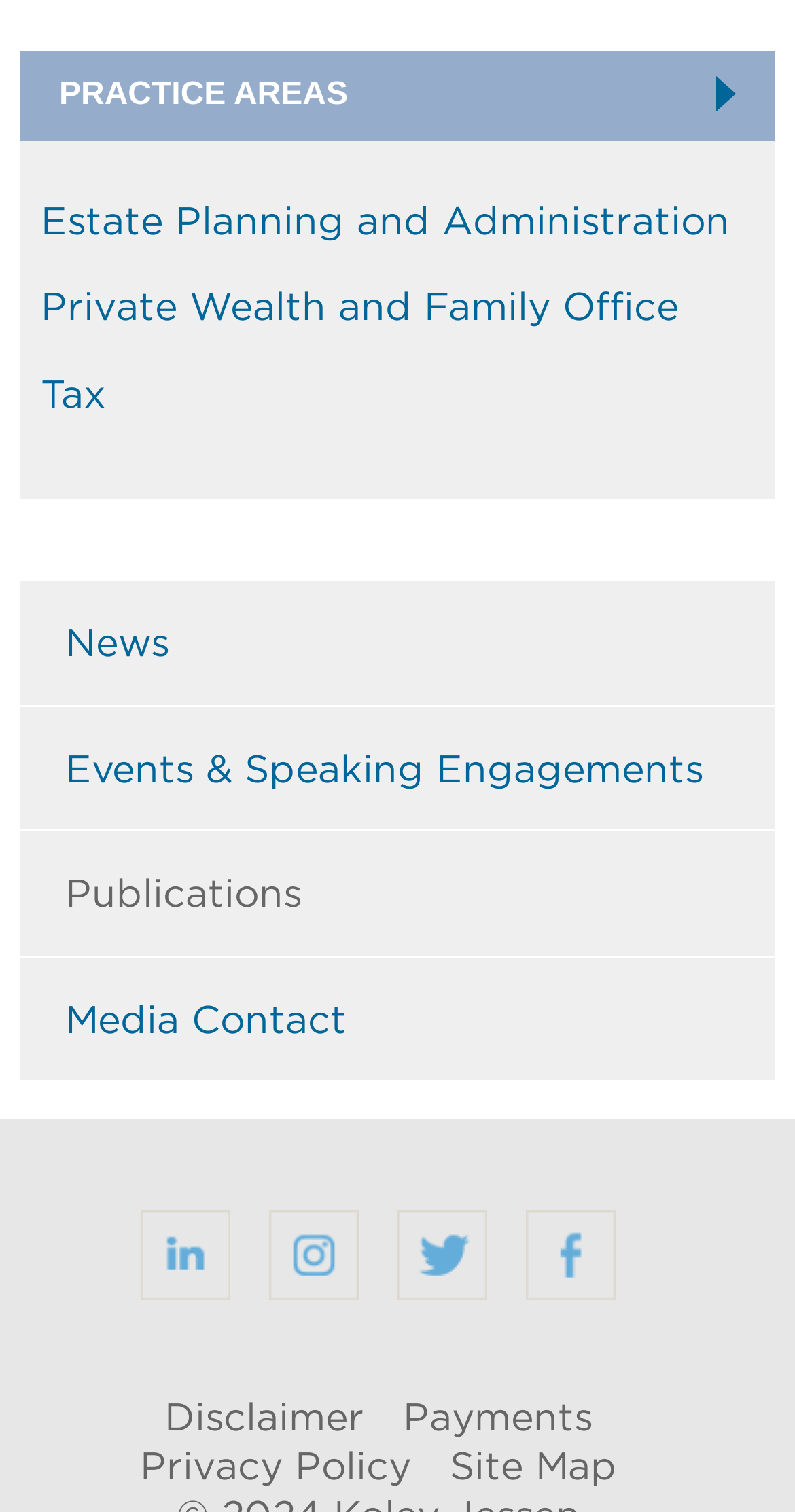Give a one-word or short phrase answer to this question: 
What is the y-coordinate of the top of the 'News' link?

0.405